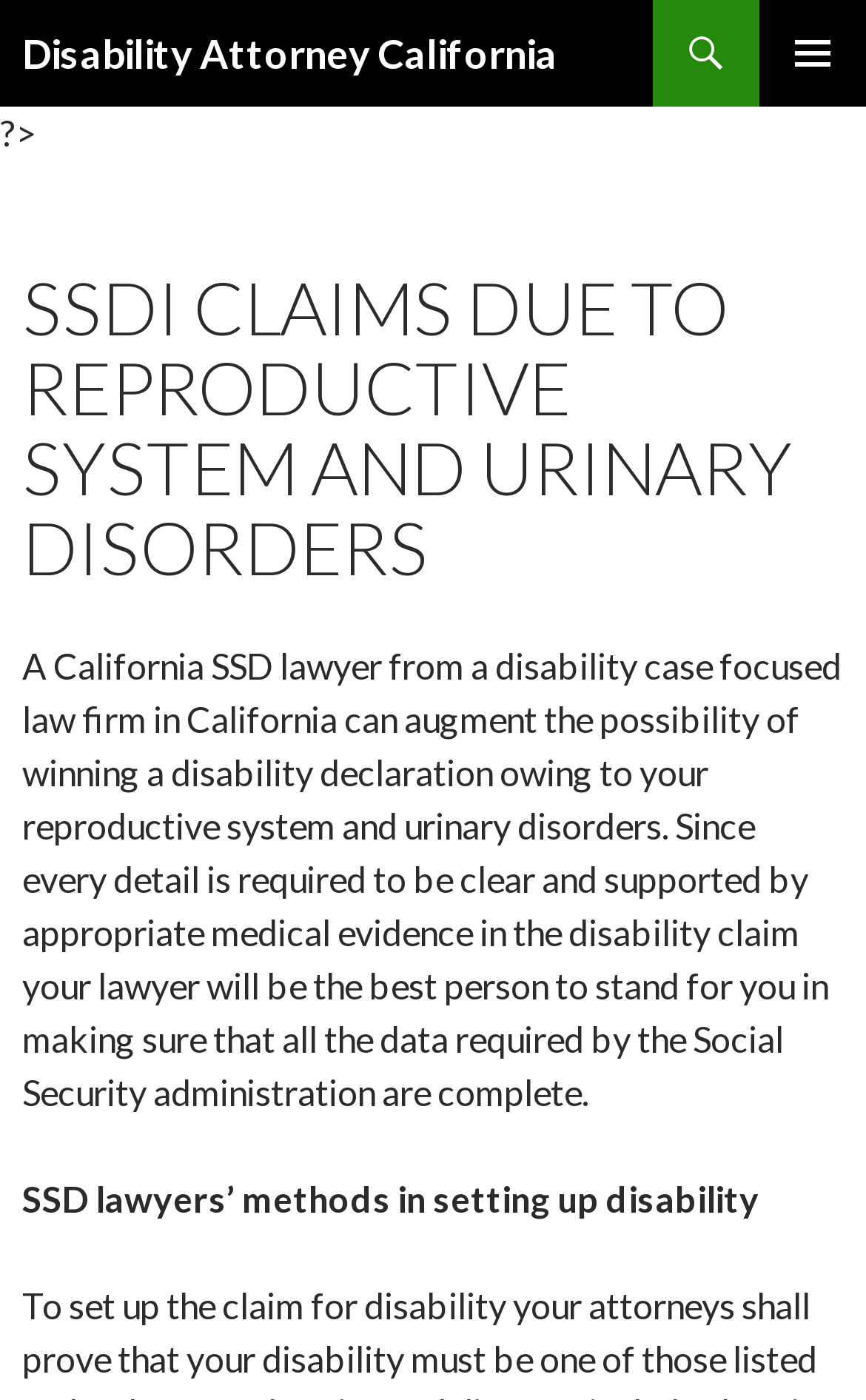Determine the bounding box for the HTML element described here: "Skip to content". The coordinates should be given as [left, top, right, bottom] with each number being a float between 0 and 1.

[0.026, 0.038, 0.356, 0.094]